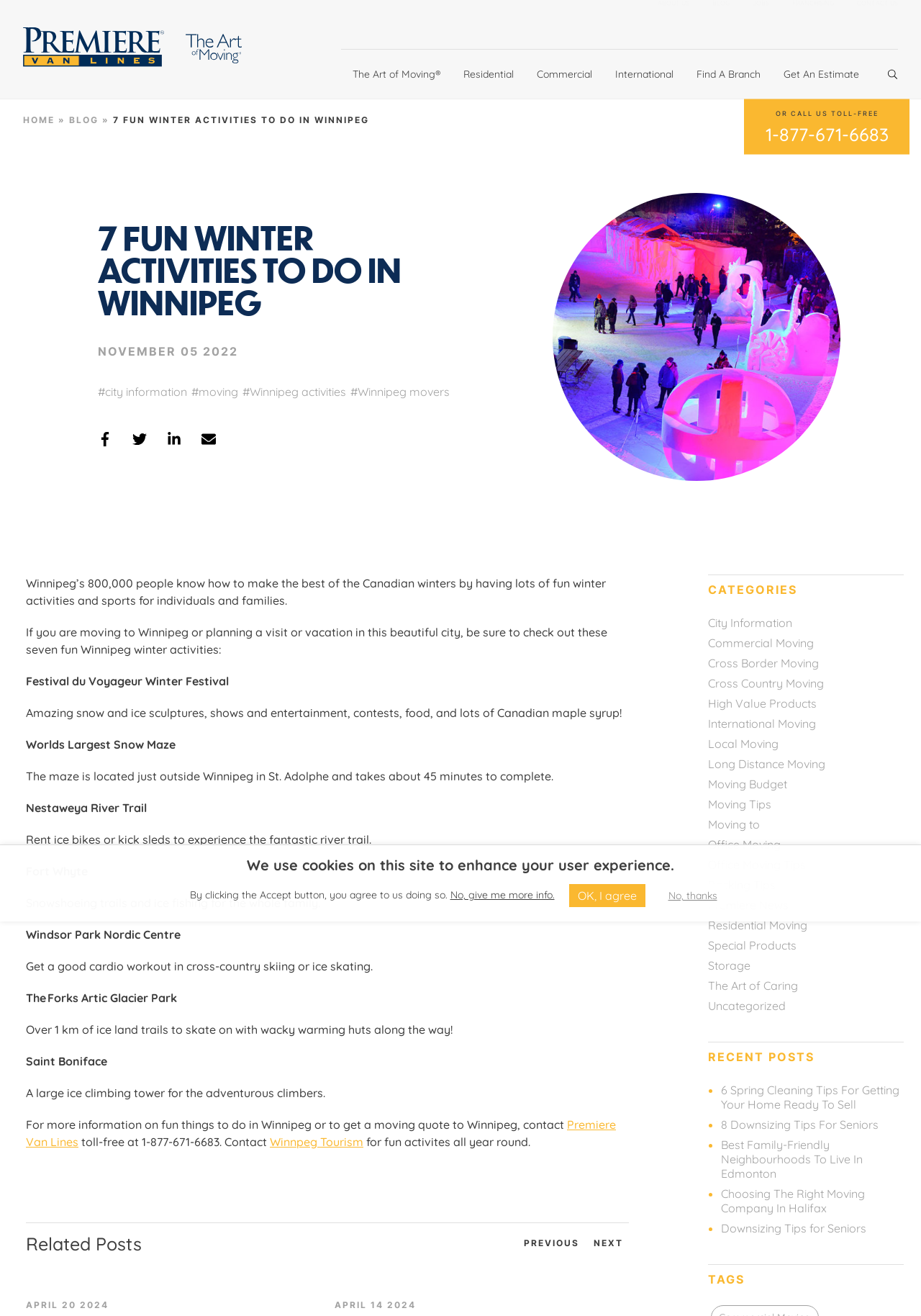Identify the bounding box coordinates of the element to click to follow this instruction: 'Click the 'Get An Estimate' link'. Ensure the coordinates are four float values between 0 and 1, provided as [left, top, right, bottom].

[0.838, 0.038, 0.945, 0.075]